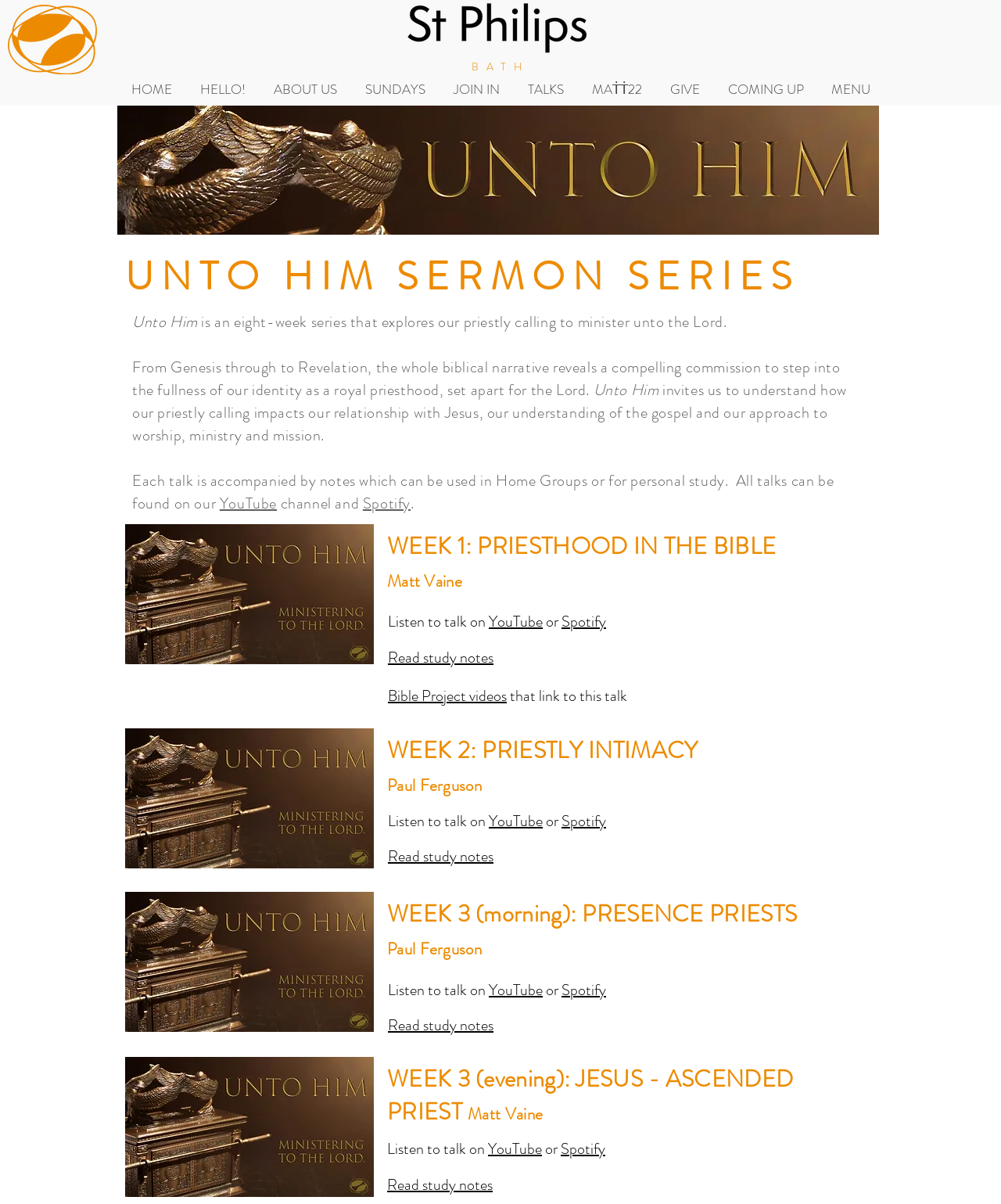Identify the bounding box coordinates of the section that should be clicked to achieve the task described: "Listen to WEEK 1 talk on YouTube".

[0.488, 0.507, 0.542, 0.526]